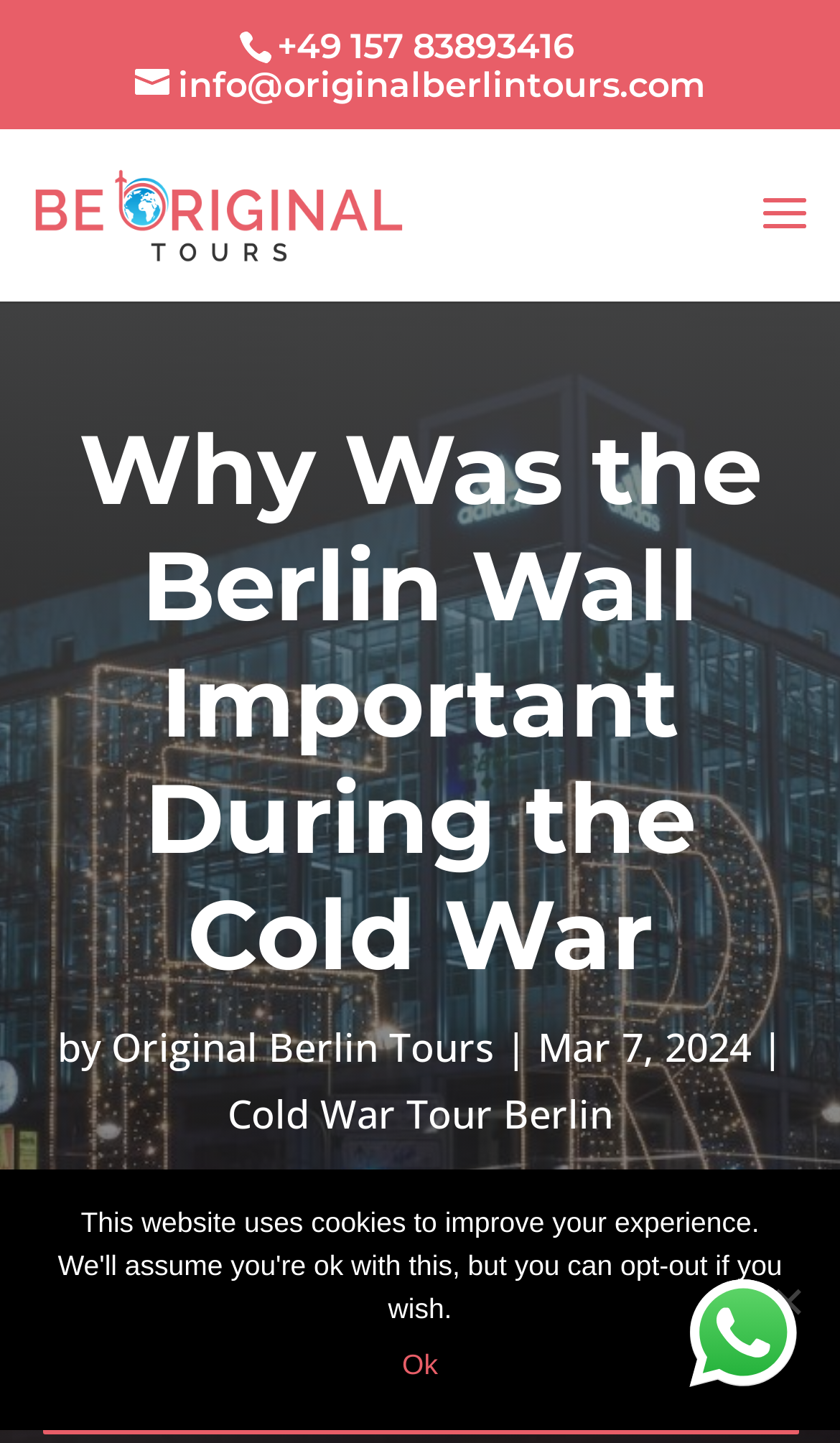What is the date of the article?
Please give a detailed answer to the question using the information shown in the image.

I found the date of the article by looking at the section below the main heading, where I saw a static text element with the date Mar 7, 2024.